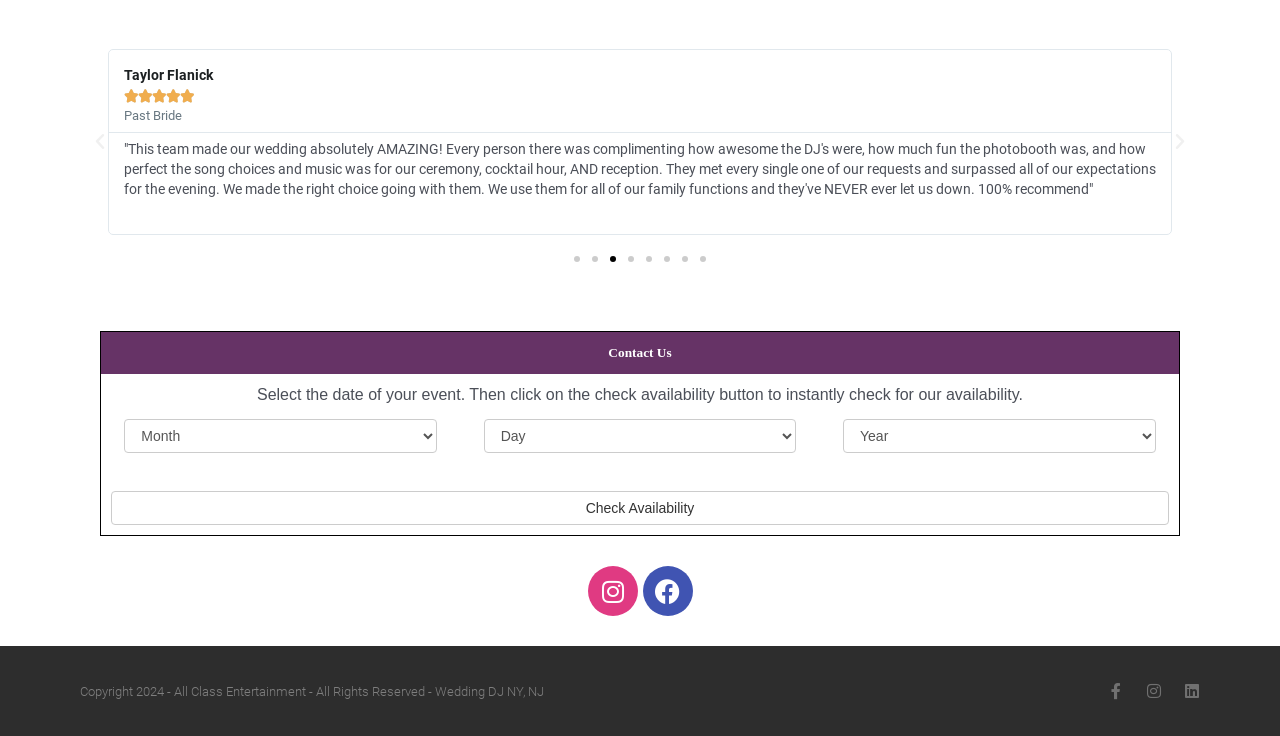Locate the bounding box coordinates of the element to click to perform the following action: 'Select a date from the first dropdown menu'. The coordinates should be given as four float values between 0 and 1, in the form of [left, top, right, bottom].

[0.097, 0.569, 0.341, 0.615]